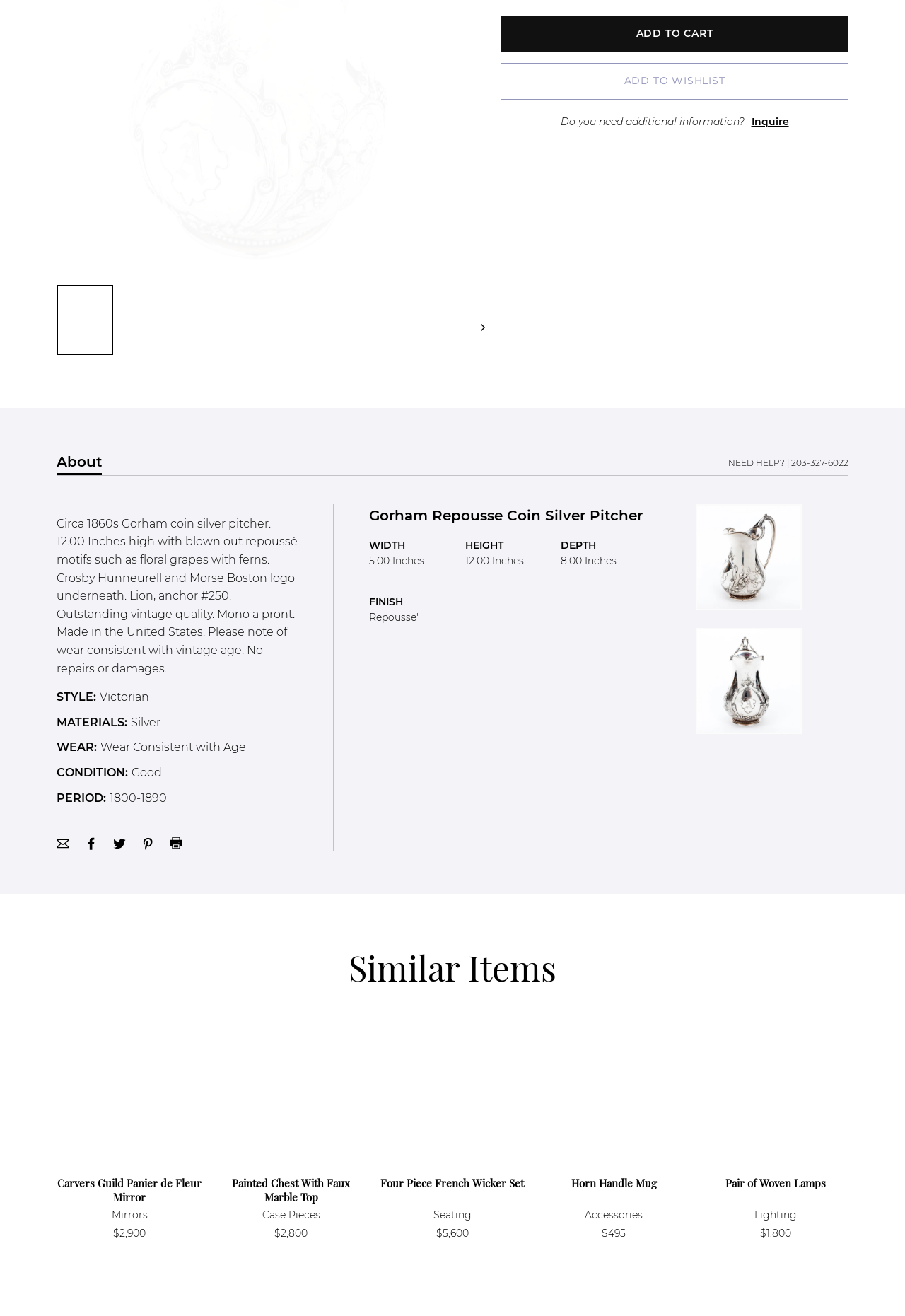Provide the bounding box coordinates of the HTML element described by the text: "alt="Gorham Repousse Coin Silver Pitcher"". The coordinates should be in the format [left, top, right, bottom] with values between 0 and 1.

[0.732, 0.229, 0.791, 0.27]